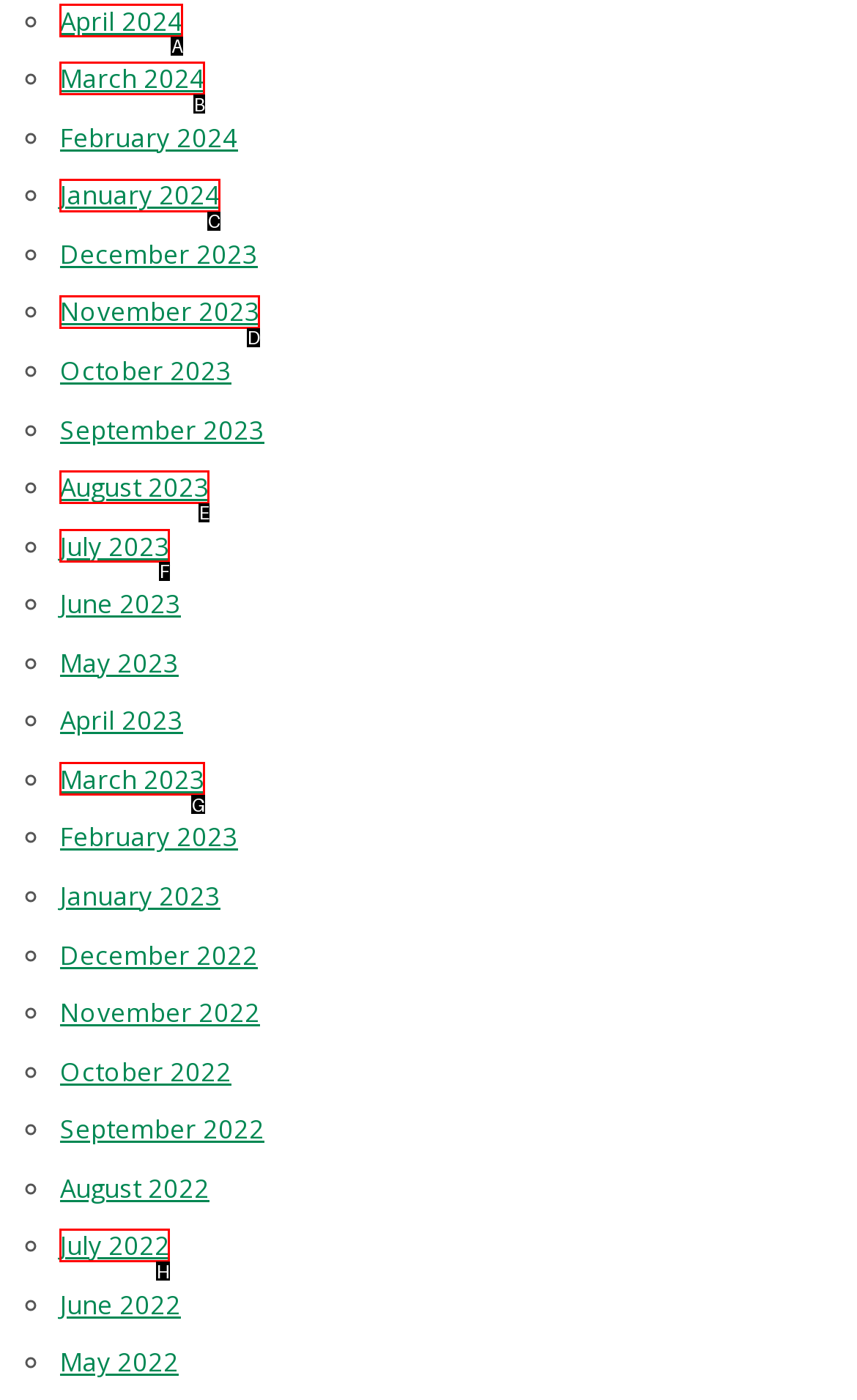Based on the description: March 2024, identify the matching HTML element. Reply with the letter of the correct option directly.

B